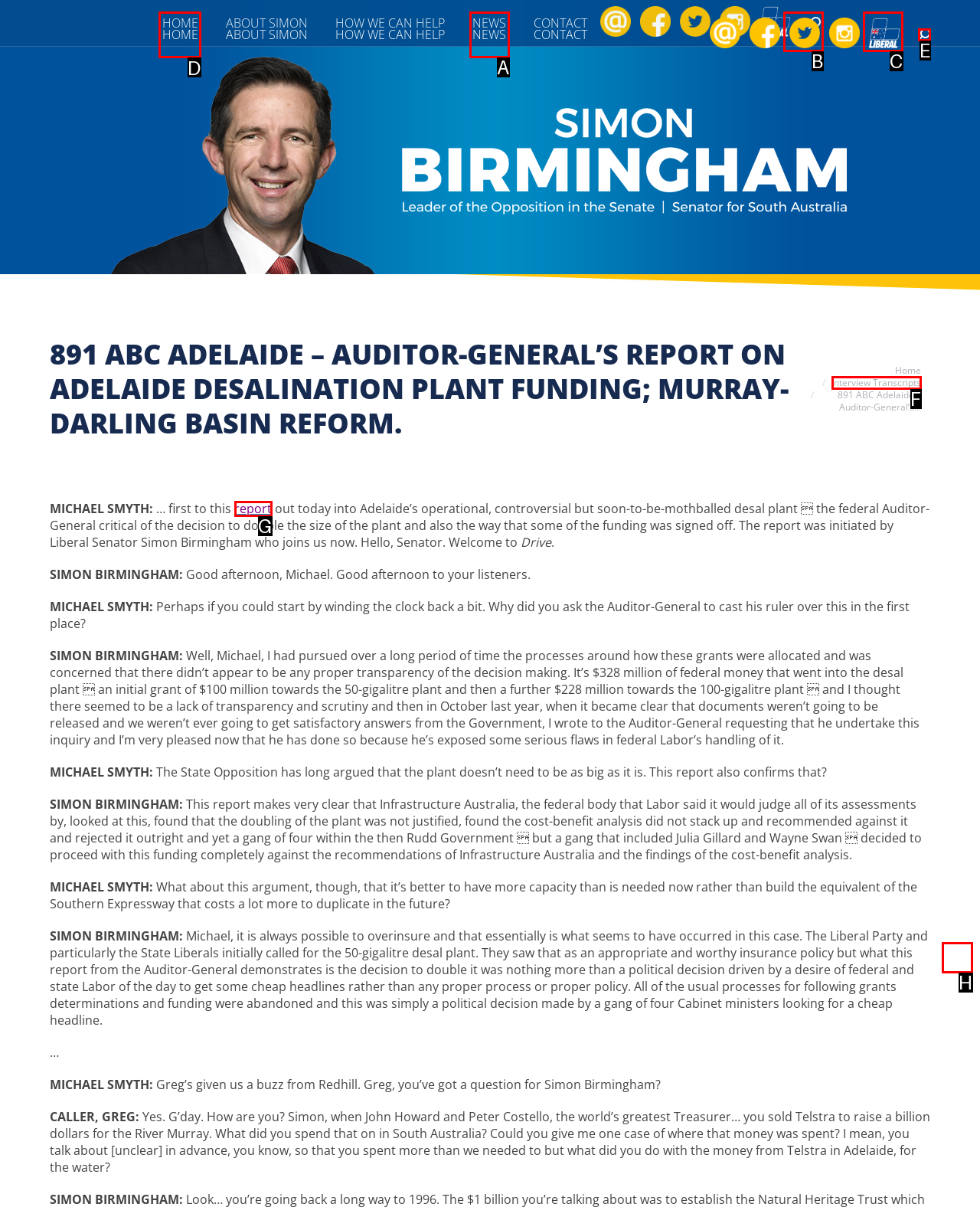Which option should I select to accomplish the task: Click HOME? Respond with the corresponding letter from the given choices.

D